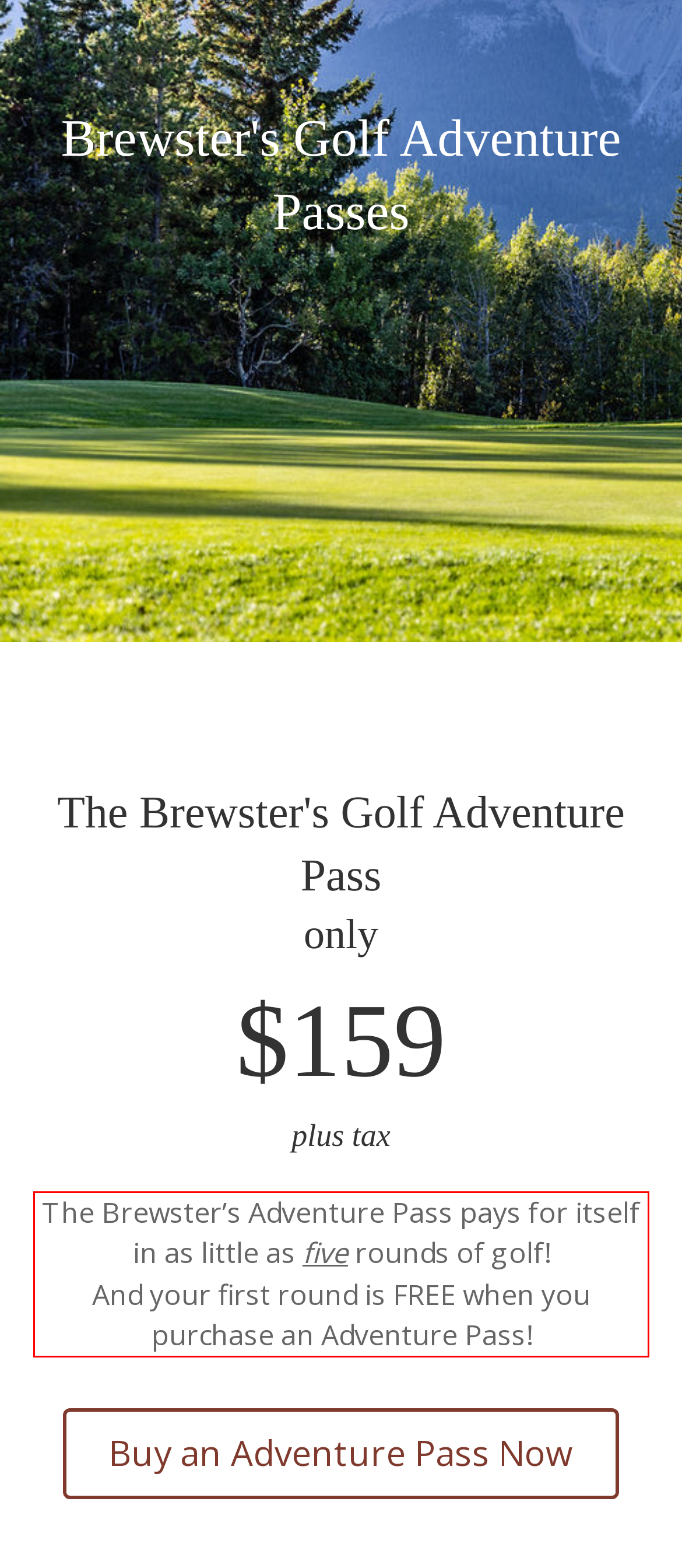Given a screenshot of a webpage, locate the red bounding box and extract the text it encloses.

The Brewster’s Adventure Pass pays for itself in as little as five rounds of golf! And your first round is FREE when you purchase an Adventure Pass!